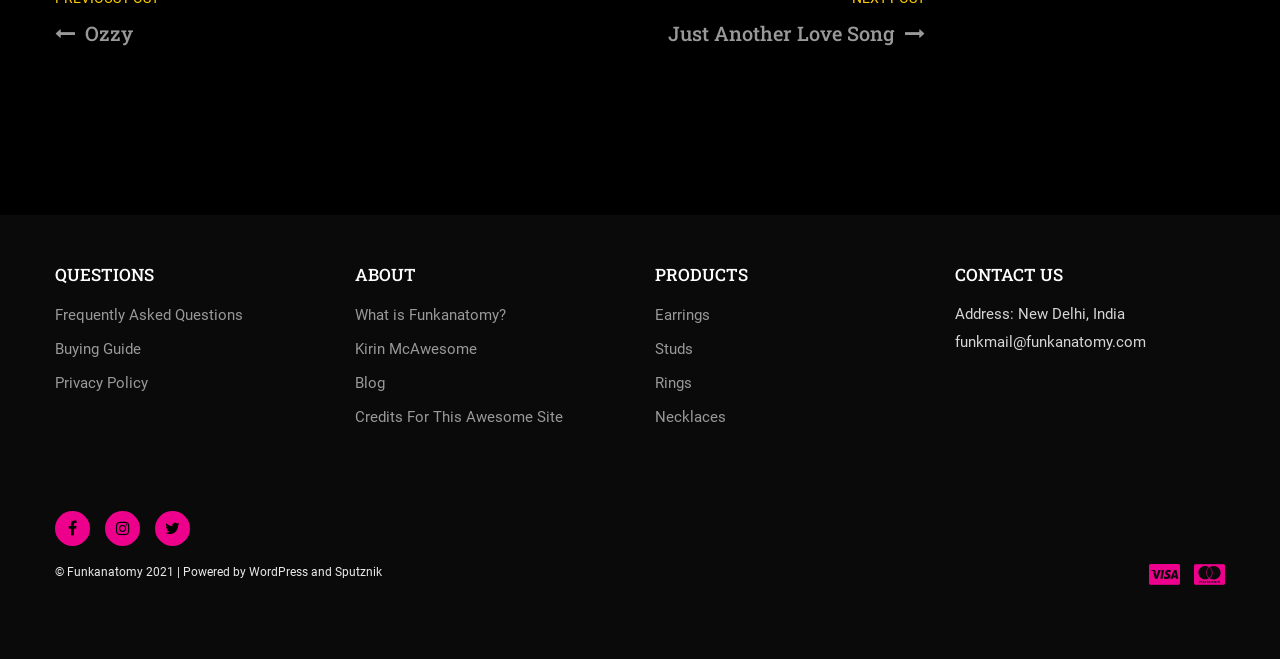Determine the bounding box coordinates of the target area to click to execute the following instruction: "Click on Frequently Asked Questions."

[0.043, 0.464, 0.19, 0.492]